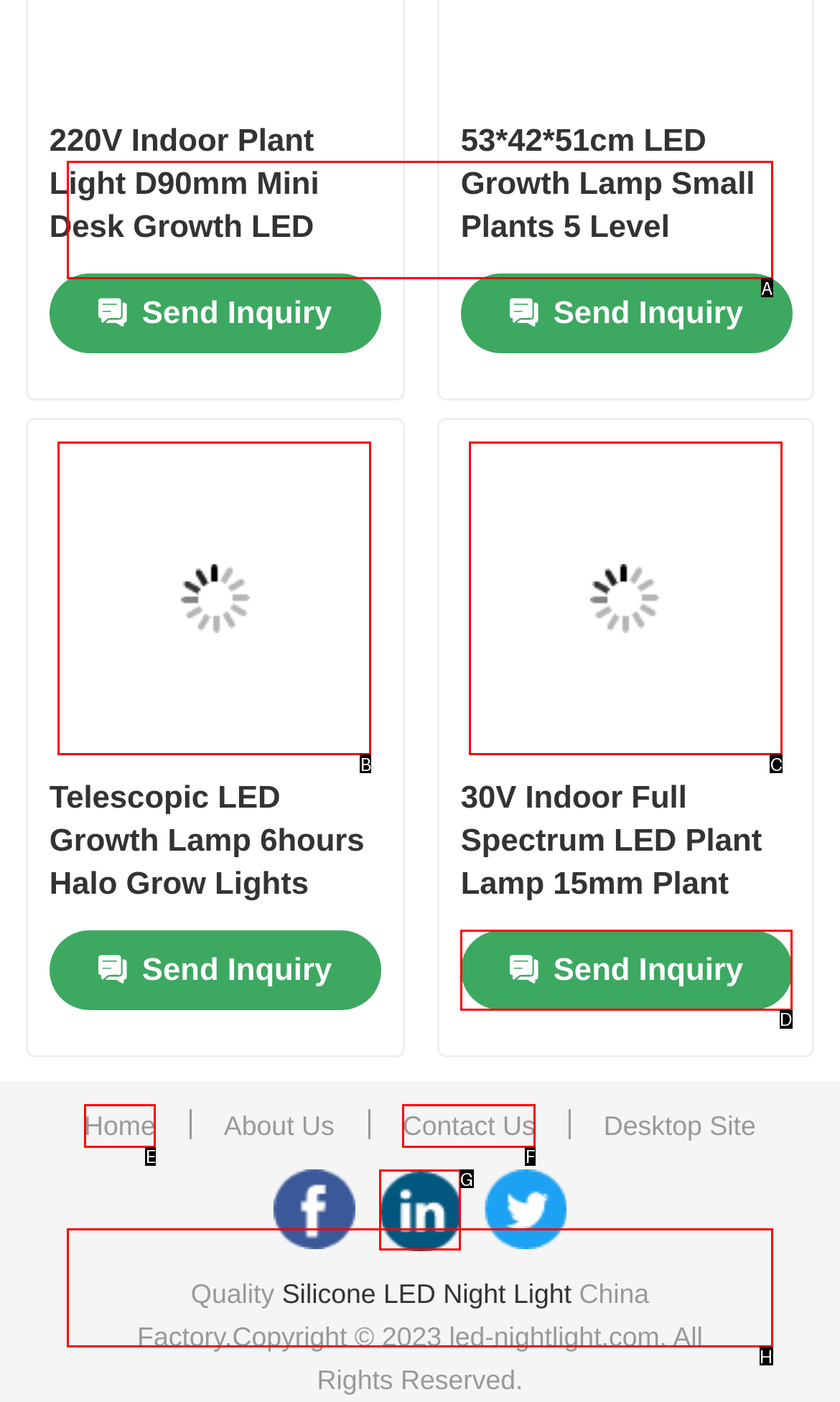Indicate which UI element needs to be clicked to fulfill the task: Click on the 'Home' link
Answer with the letter of the chosen option from the available choices directly.

A